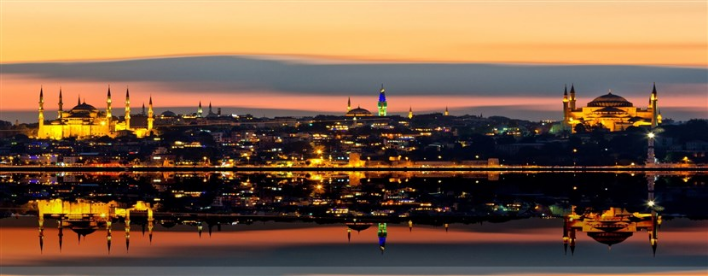What is reflected in the calm waters of the foreground?
Based on the screenshot, respond with a single word or phrase.

Vibrant colors of the sunset and city lights